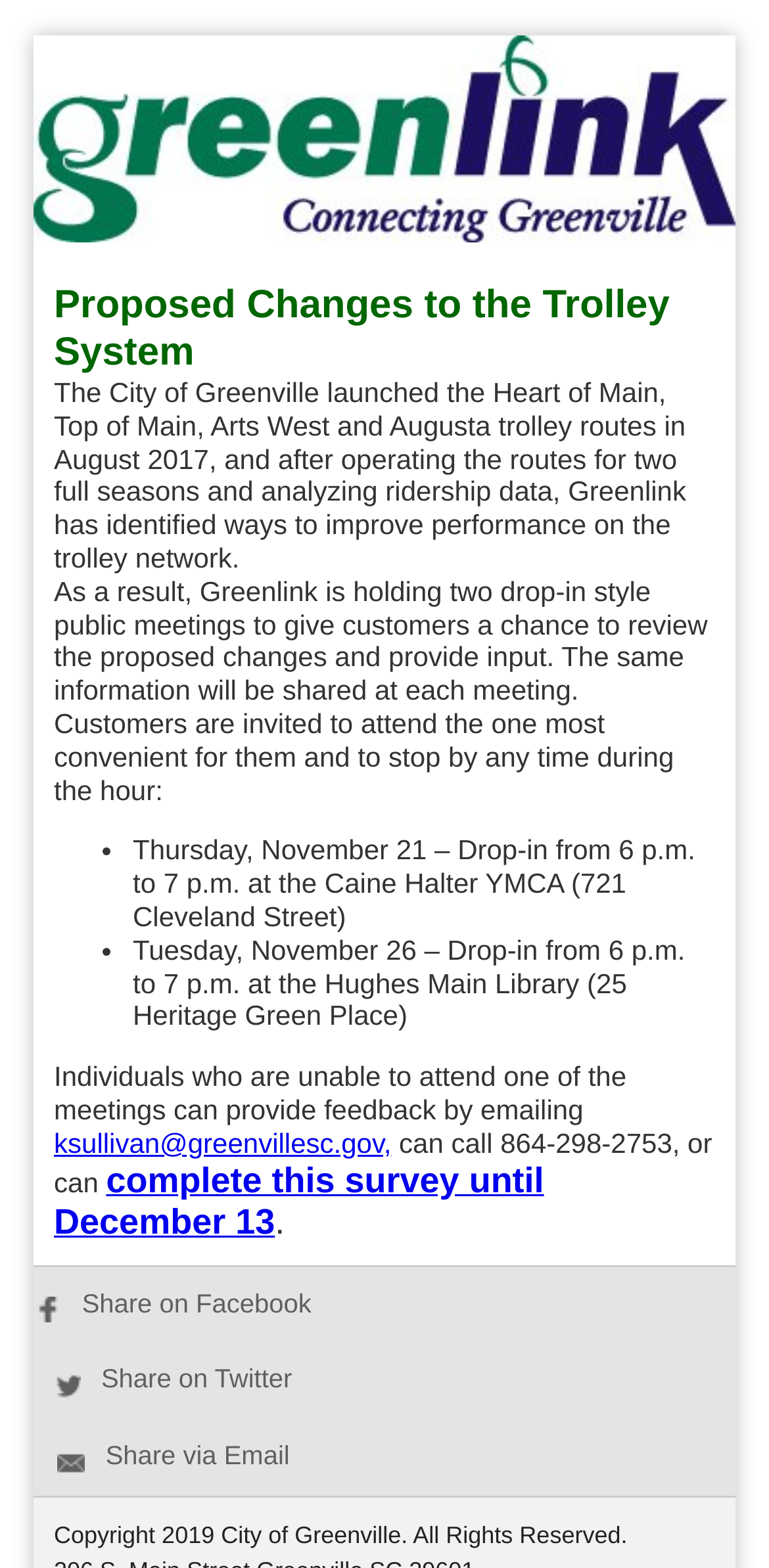Identify the text that serves as the heading for the webpage and generate it.

Proposed Changes to the Trolley System